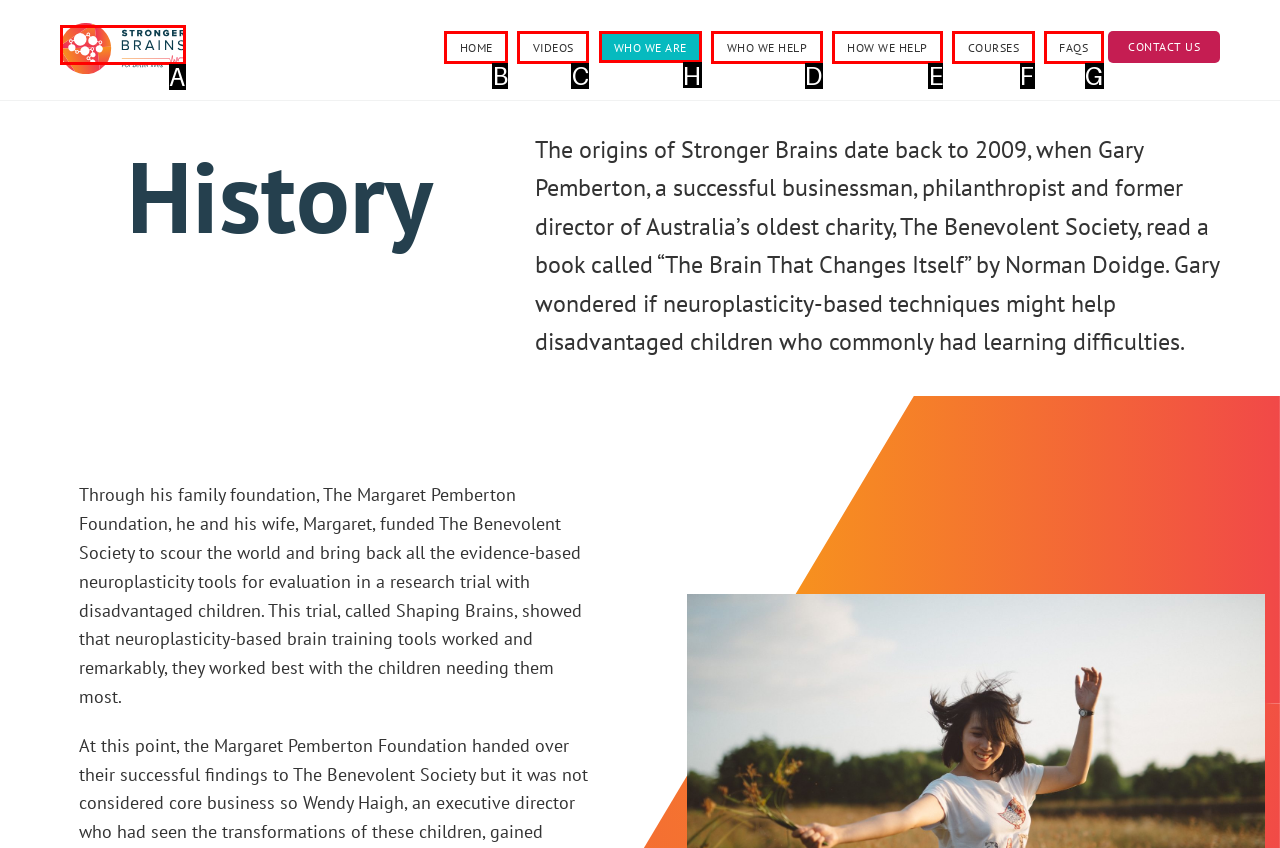Select the option I need to click to accomplish this task: learn about who we are
Provide the letter of the selected choice from the given options.

H